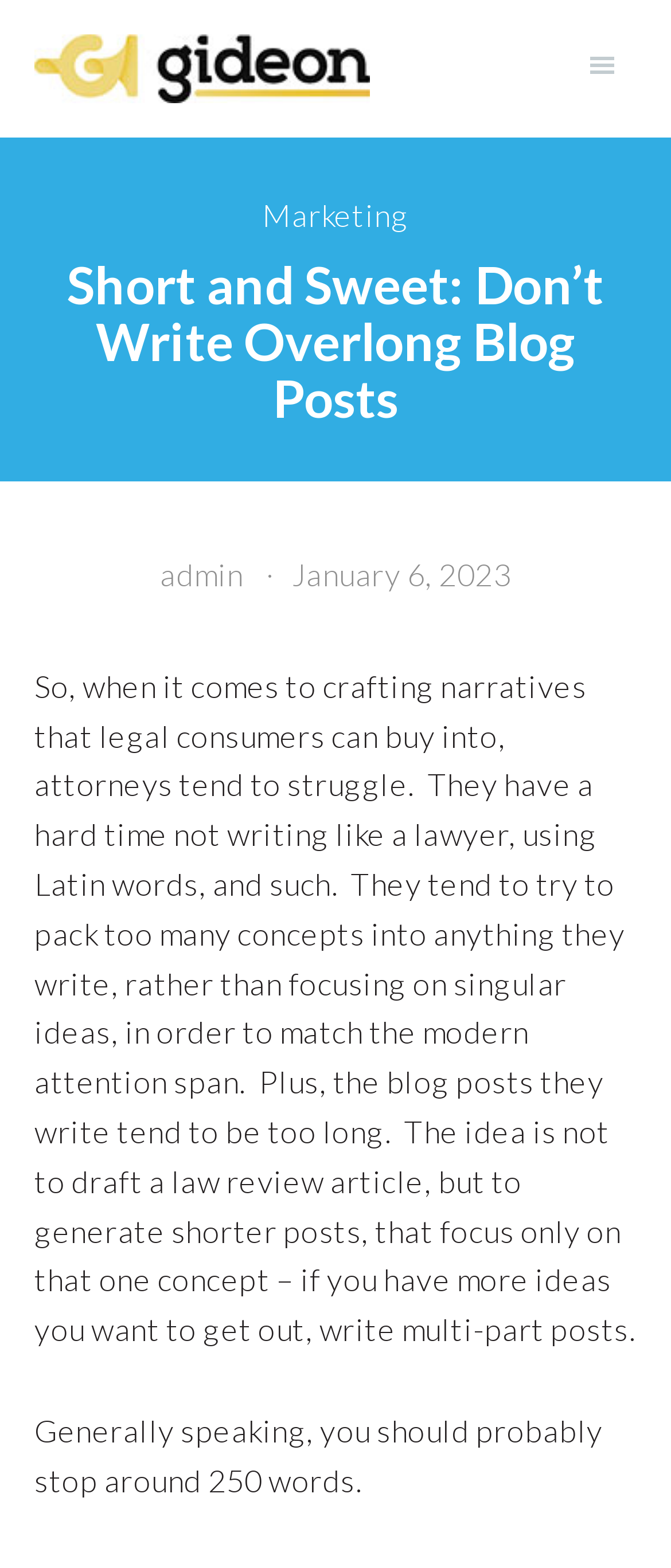Given the description "Gideon Legal", provide the bounding box coordinates of the corresponding UI element.

[0.051, 0.022, 0.551, 0.066]